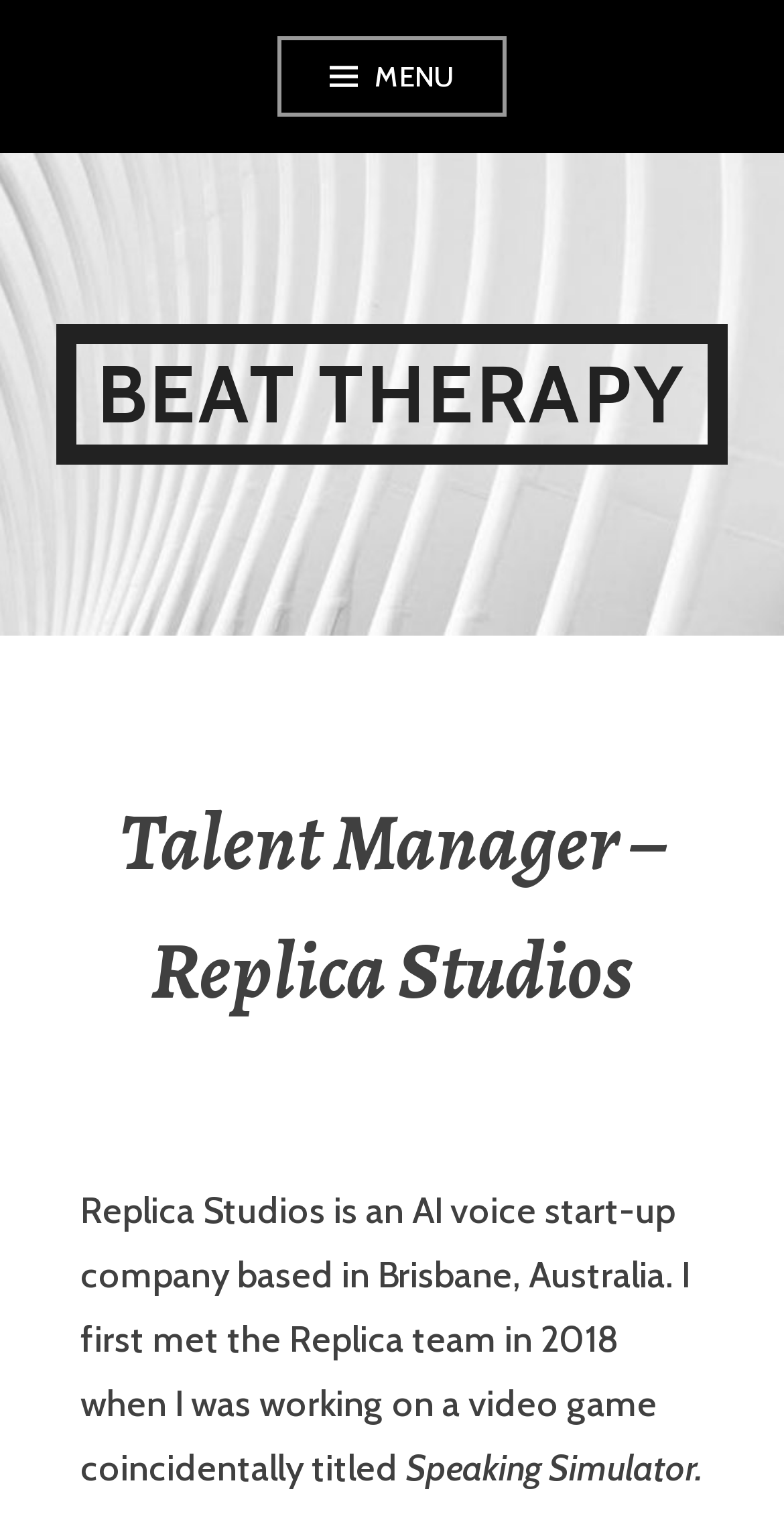Utilize the details in the image to give a detailed response to the question: What is the text on the button at the top right corner?

I found the answer by looking at the button element with the OCR text ' MENU' which indicates that the text on the button is MENU.